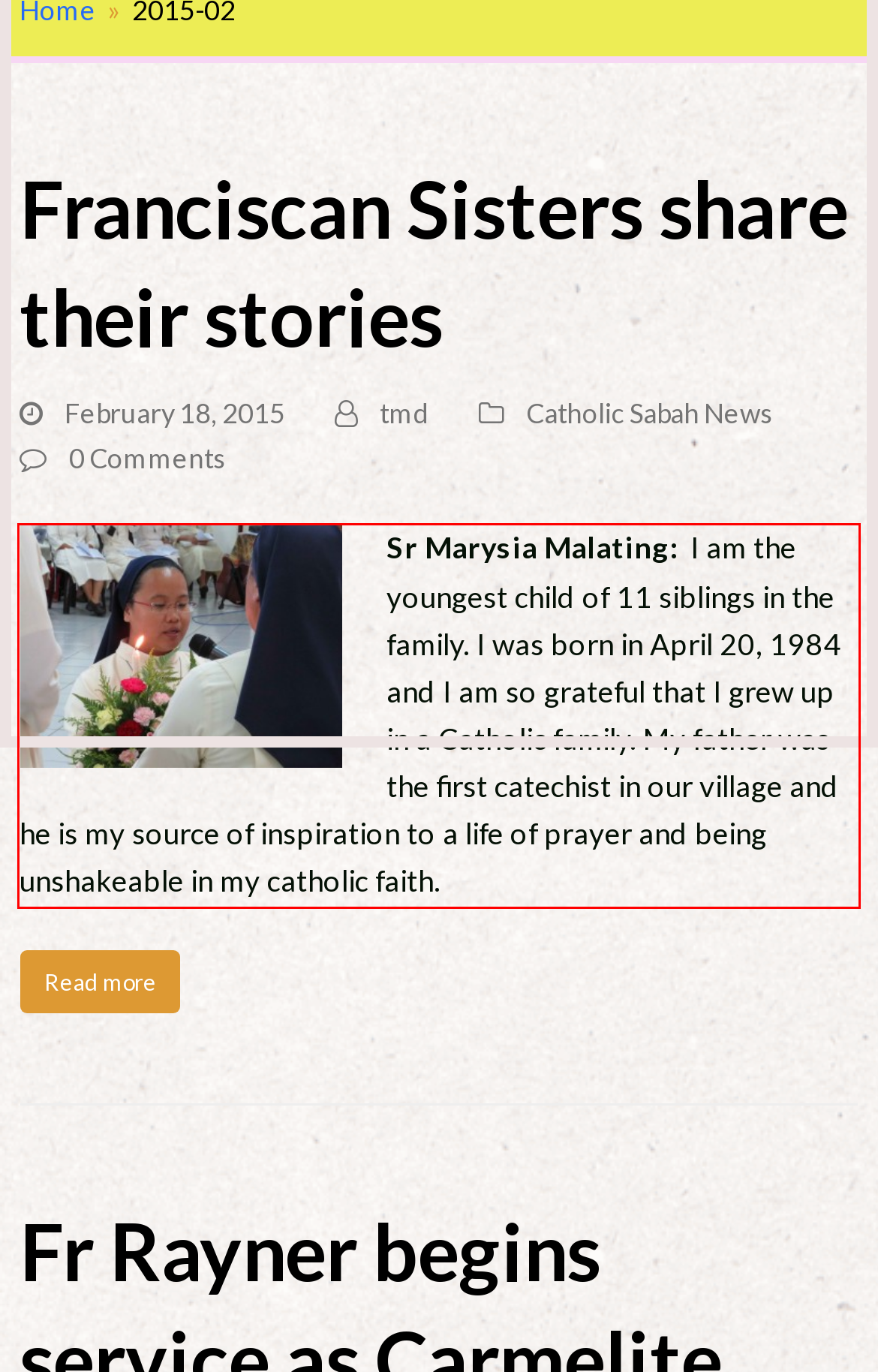Analyze the screenshot of the webpage that features a red bounding box and recognize the text content enclosed within this red bounding box.

Sr Marysia Malating: I am the youngest child of 11 siblings in the family. I was born in April 20, 1984 and I am so grateful that I grew up in a Catholic family. My father was the first catechist in our village and he is my source of inspiration to a life of prayer and being unshakeable in my catholic faith.